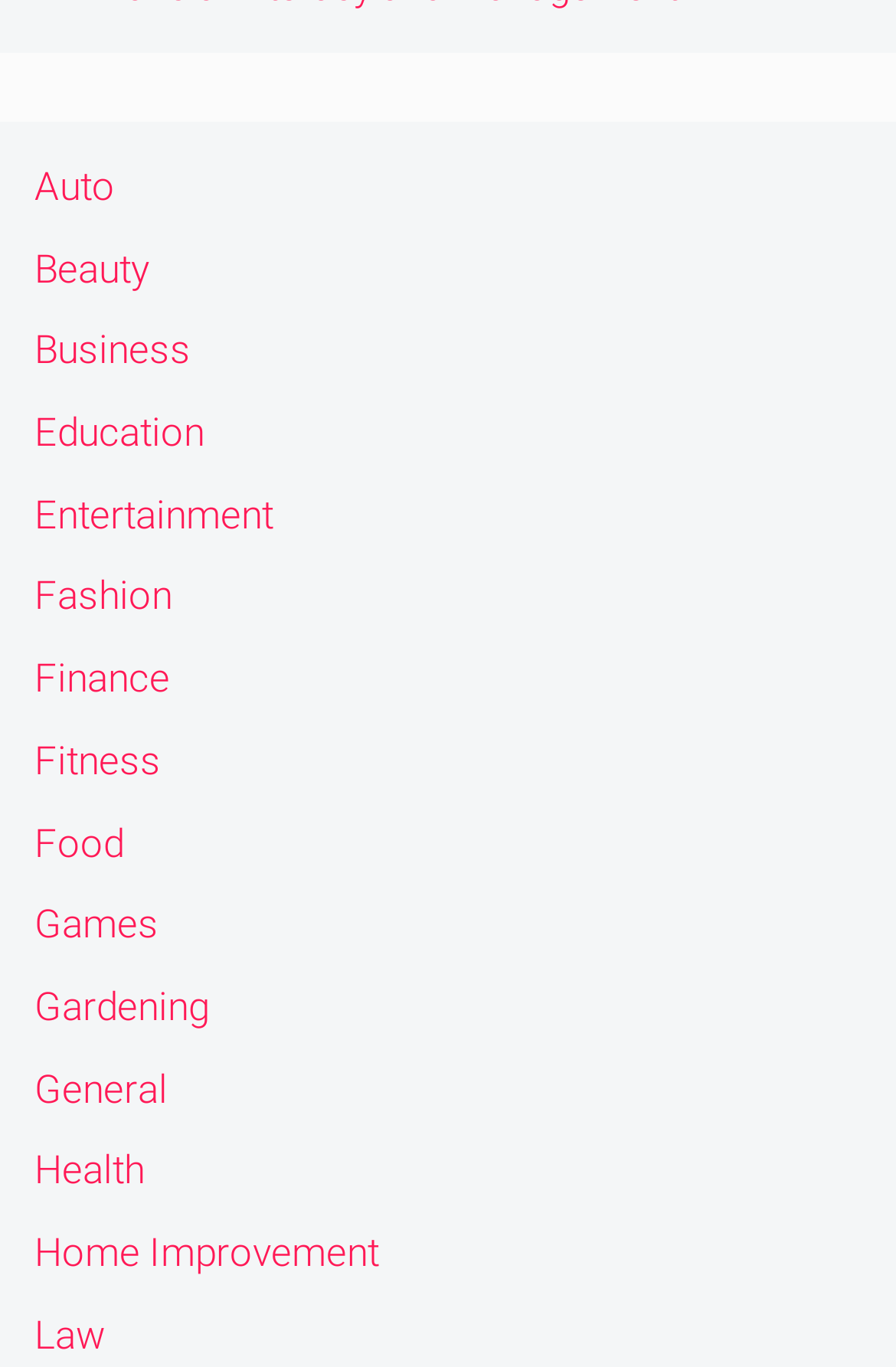Find the bounding box coordinates for the area you need to click to carry out the instruction: "explore Business category". The coordinates should be four float numbers between 0 and 1, indicated as [left, top, right, bottom].

[0.038, 0.239, 0.213, 0.273]